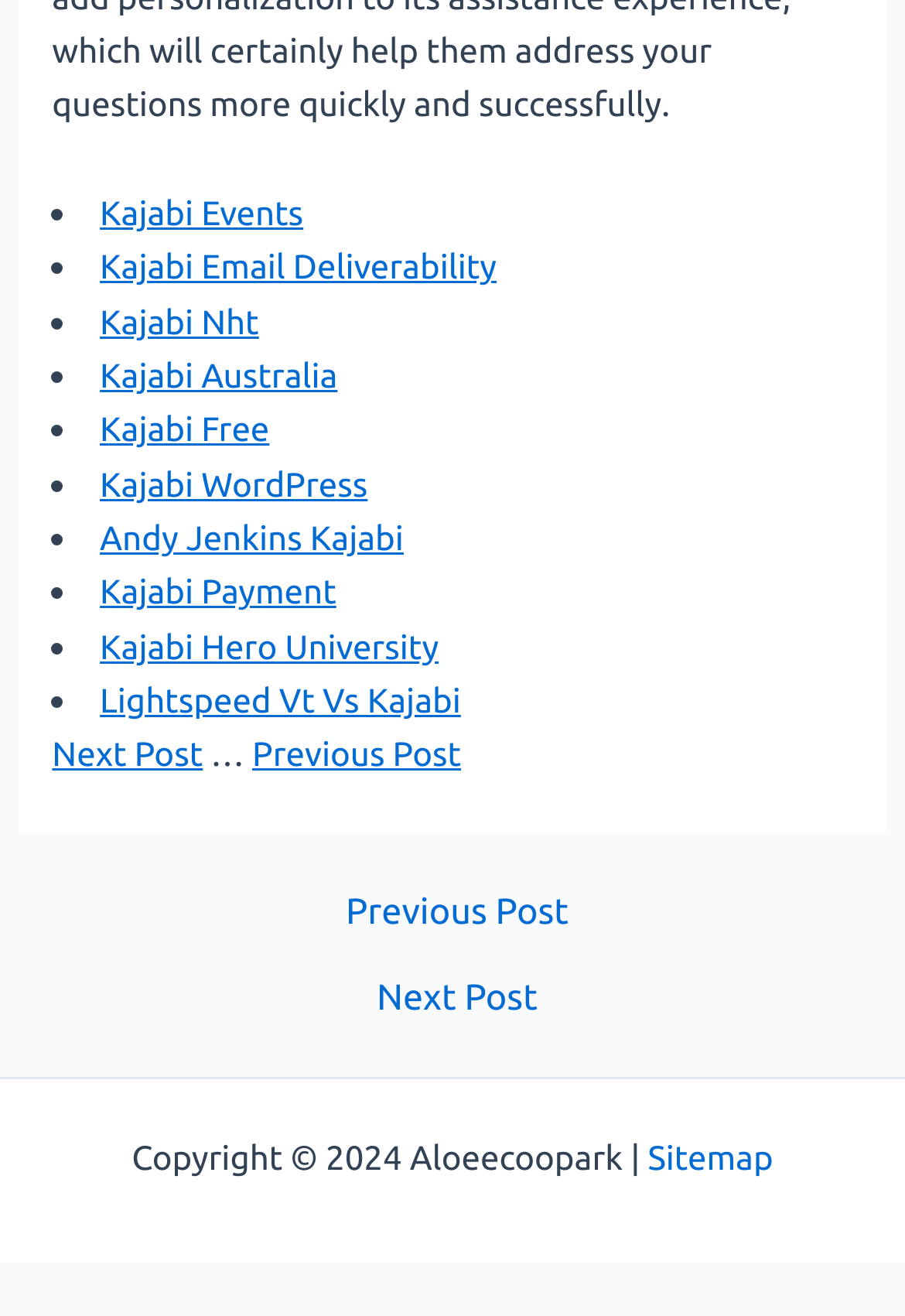Using the provided element description, identify the bounding box coordinates as (top-left x, top-left y, bottom-right x, bottom-right y). Ensure all values are between 0 and 1. Description: Kajabi Hero University

[0.11, 0.476, 0.485, 0.506]